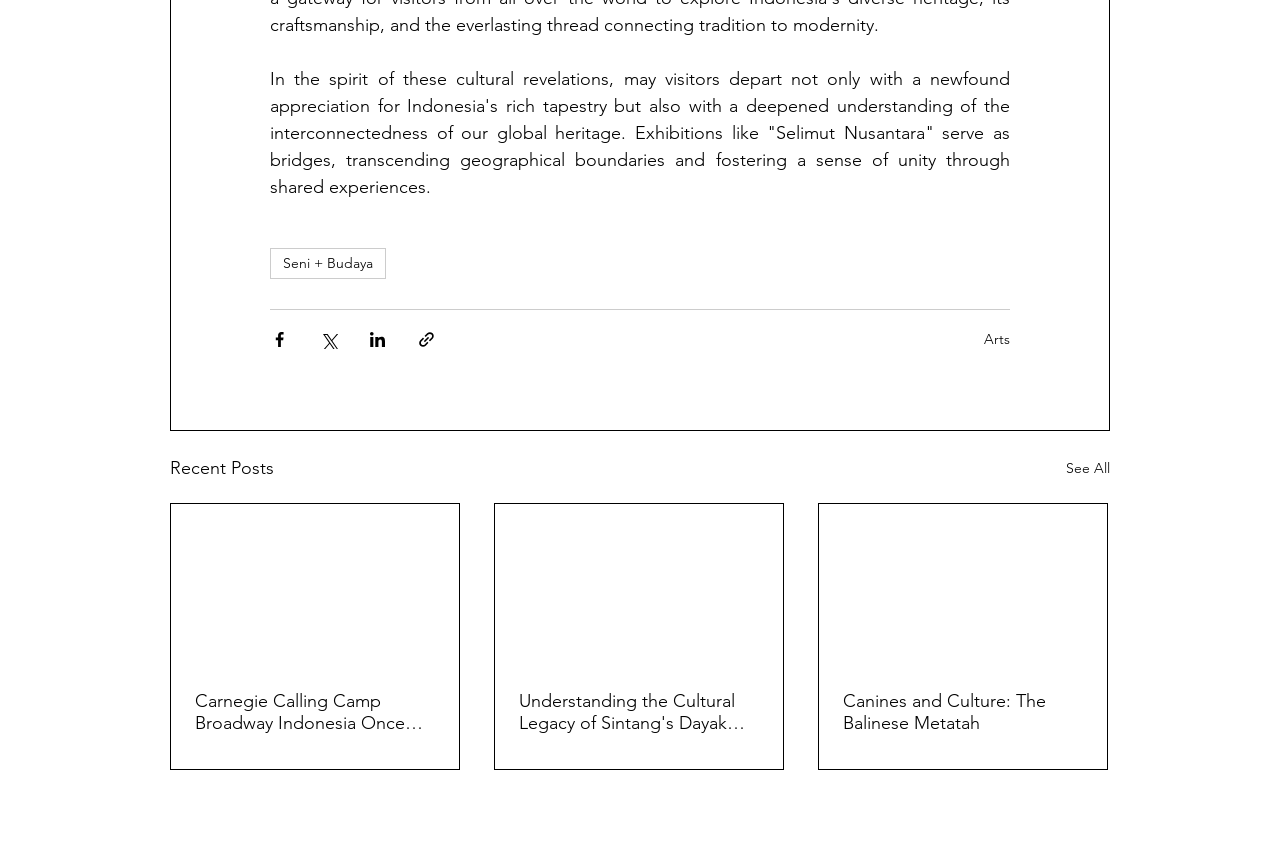Determine the bounding box coordinates of the region that needs to be clicked to achieve the task: "Fill in the contact form".

None